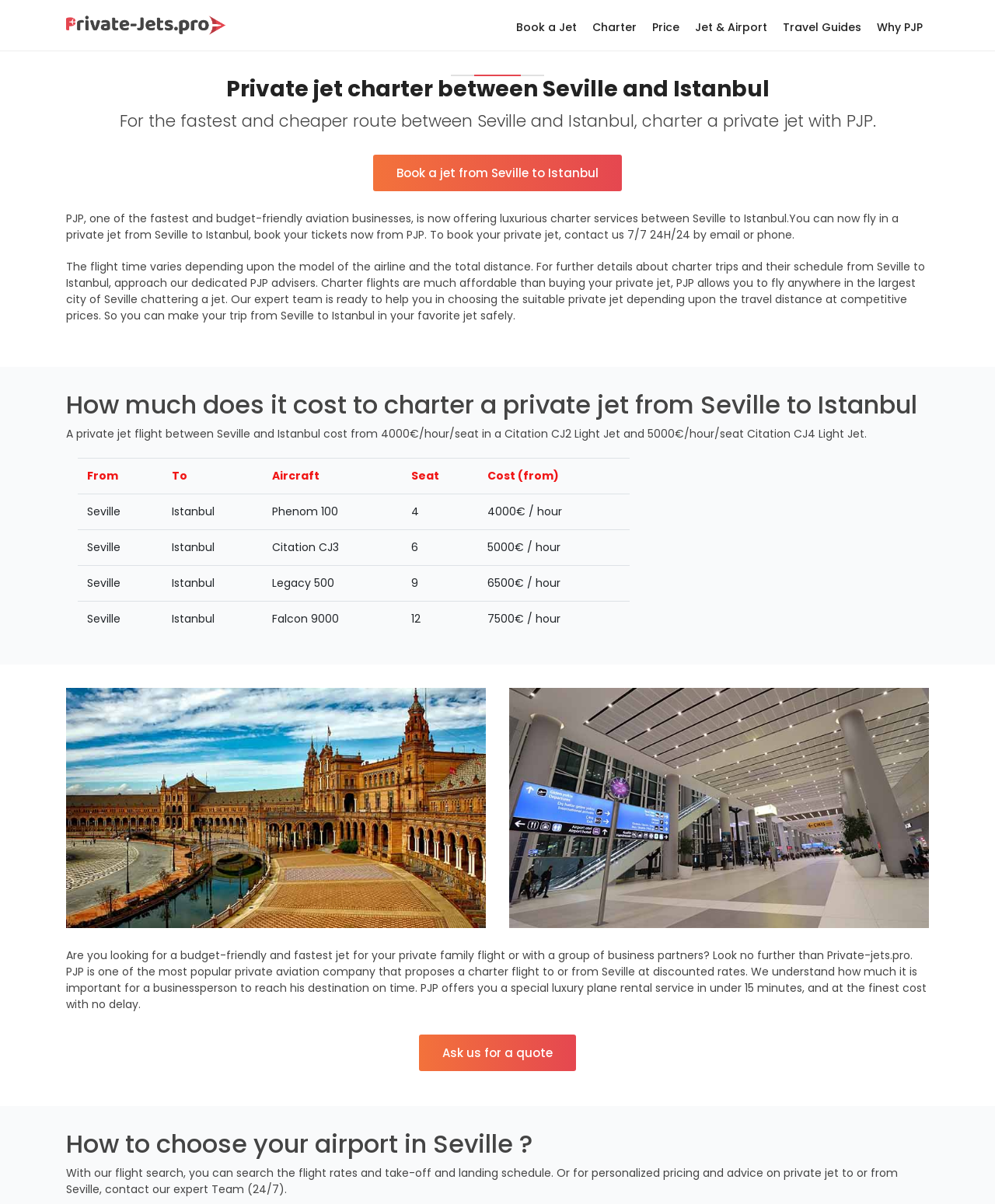Elaborate on the different components and information displayed on the webpage.

This webpage is about chartering a private jet between Seville and Istanbul. At the top, there is a logo of "Private Jet Pro" on the left, and a navigation menu with links to "Book a Jet", "Charter", "Price", "Jet & Airport", "Travel Guides", and "Why PJP" on the right. 

Below the navigation menu, there is a heading that reads "Private jet charter between Seville and Istanbul". A brief introduction to chartering a private jet with PJP is provided, followed by a call-to-action link to "Book a jet from Seville to Istanbul". 

A longer paragraph explains the benefits of chartering a private jet with PJP, including personalized service, competitive prices, and the ability to fly anywhere in Seville. 

The webpage then answers the question "How much does it cost to charter a private jet from Seville to Istanbul?" with a table providing prices for different aircraft models, including the Phenom 100, Citation CJ3, and Legacy 500. 

Two images of private jets are displayed, one showing a jet taking off from Seville and the other showing a jet landing in Istanbul. 

A section of text explains that PJP is a popular private aviation company that offers charter flights to or from Seville at discounted rates, with a focus on timely arrival and luxury service. 

A call-to-action link to "Ask us for a quote" is provided, followed by a heading that asks "How to choose your airport in Seville?" and a brief paragraph explaining how to search for flights and get personalized pricing and advice from PJP's expert team.